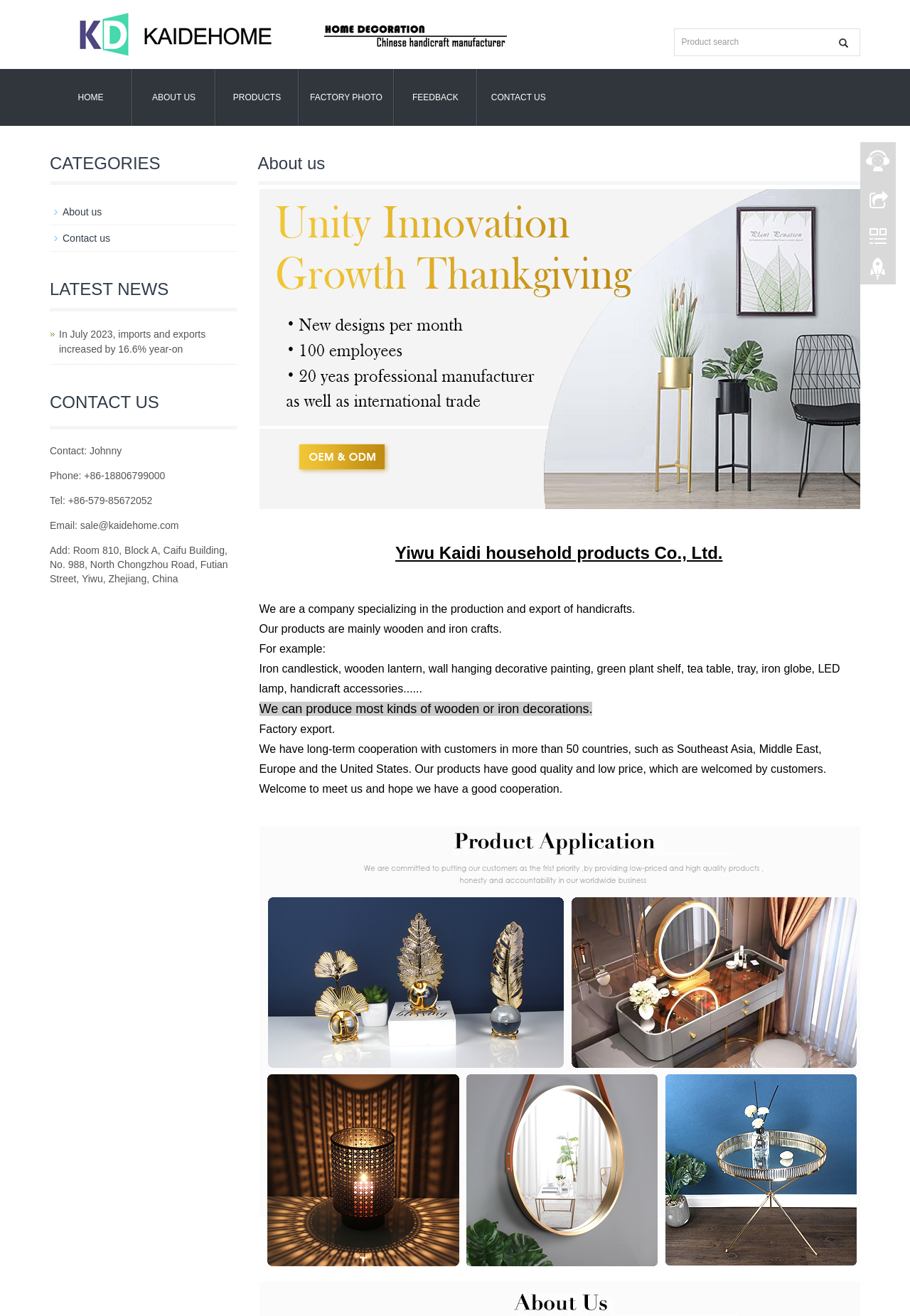What is the contact person's name?
Based on the screenshot, provide your answer in one word or phrase.

Johnny